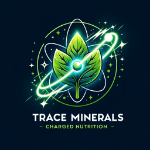Elaborate on the contents of the image in great detail.

The image features a vibrant and eye-catching logo for "Trace Minerals." The design prominently displays a stylized green leaf at the center, symbolizing nature and vitality. Surrounding the leaf is a circular motif representing an atom, with glowing electrons orbiting around it, conveying a sense of charged energy and nutrition. The background is a deep blue, enhancing the brightness of the green elements. Below the graphic, the words "TRACE MINERALS" are boldly printed, with the tagline "Charged Nutrition" in smaller text. This logo effectively communicates the brand's focus on health and wellness through natural mineral supplementation.